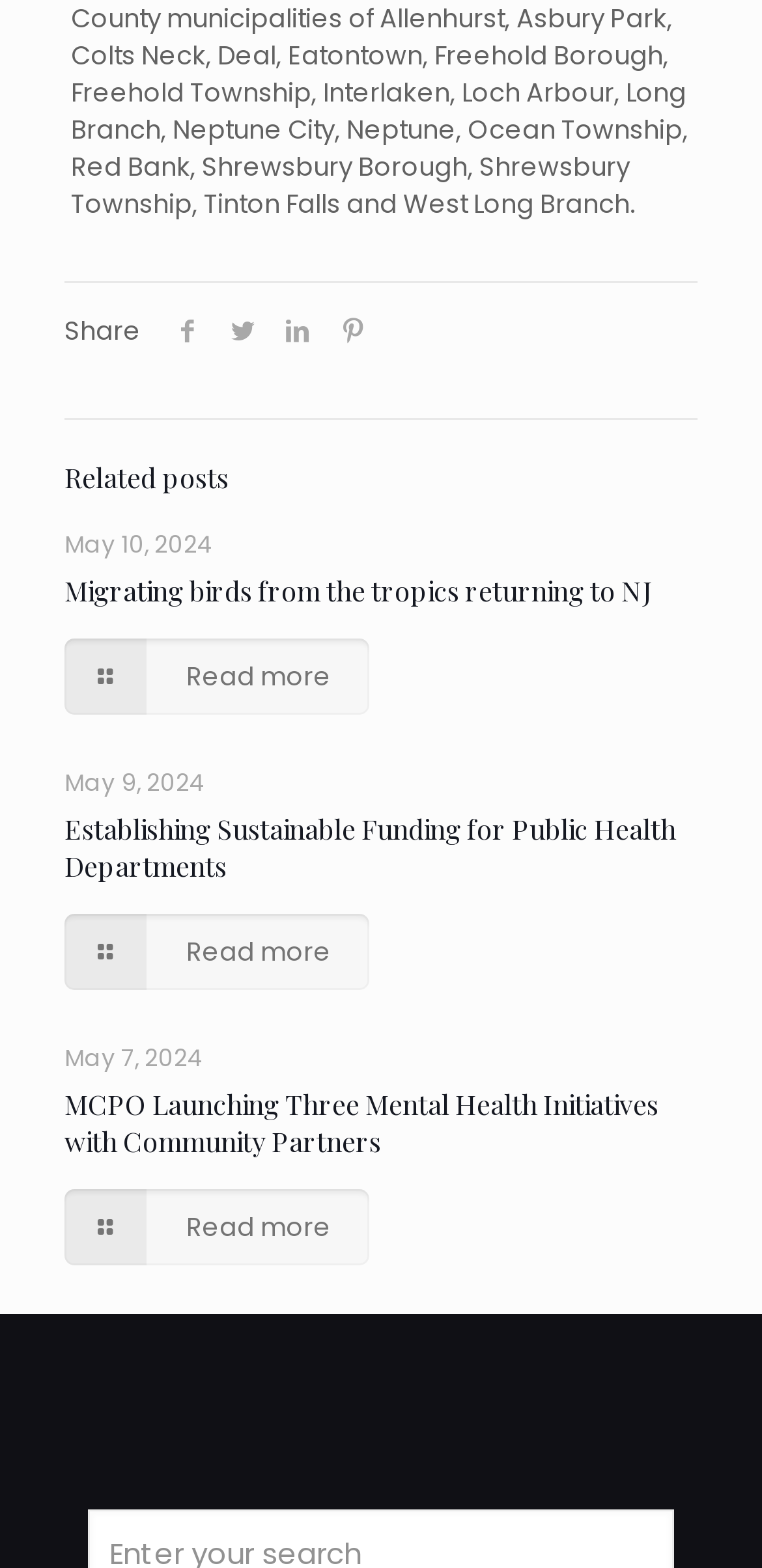Provide a short, one-word or phrase answer to the question below:
How many posts are there in total?

3